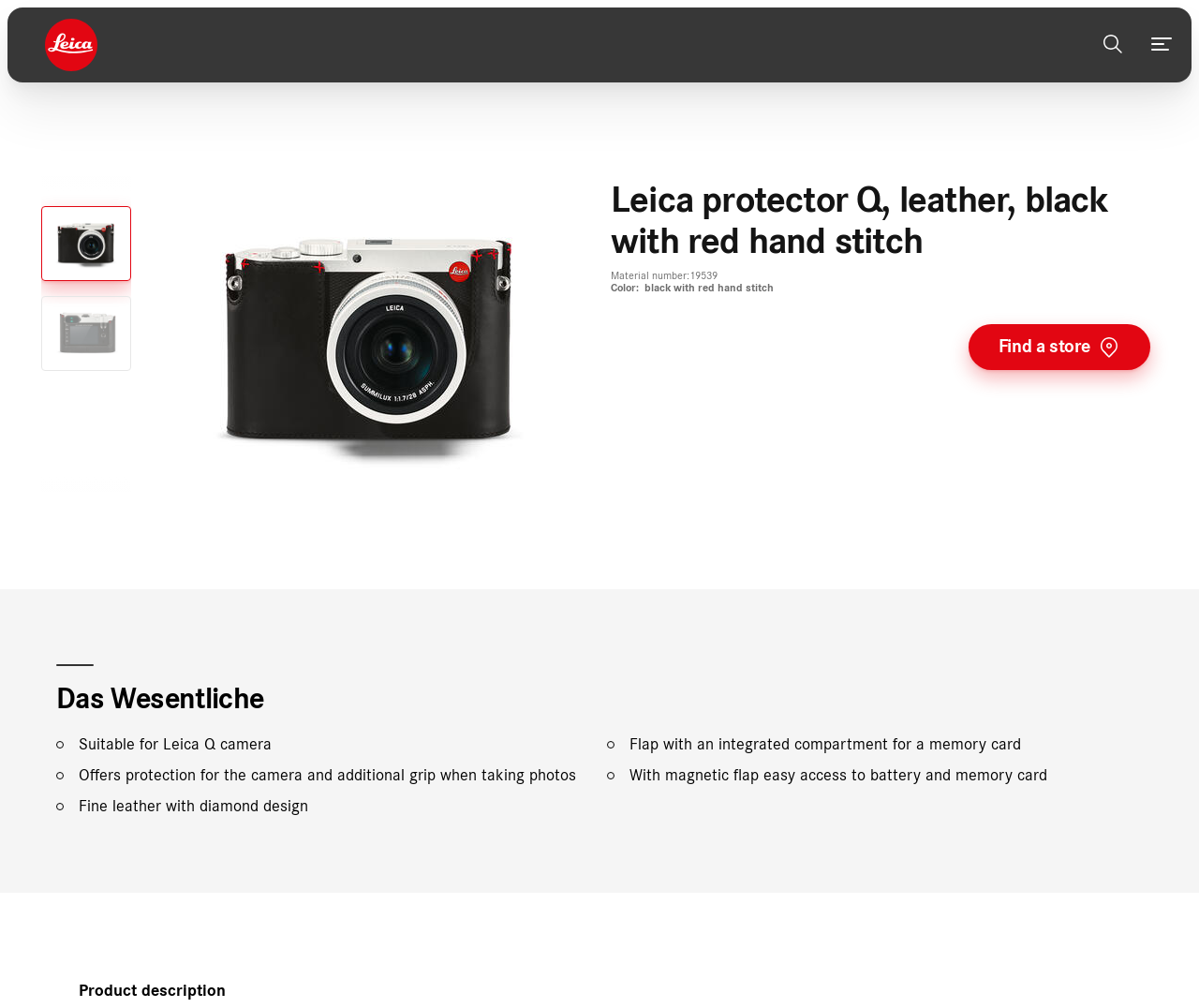Elaborate on the webpage's design and content in a detailed caption.

This webpage is about a Leica protector Q, a leather camera protector with a black and red hand-stitched design. At the top left, there is a link to visit the Leica Camera homepage, accompanied by a small image. On the top right, there are two buttons: one to open the menu and another to open the search form.

Below the top navigation, there are three links: "Address", "Payment & shipping", and "Complete order". The "Complete order" link is followed by a carousel region that takes up most of the page's width. Within the carousel, there is a link to open a product lightbox gallery and an article section that displays an image of the Leica protector Q with a caption "Image".

To the right of the image, there is a section with product details, including the product name, material number, color, and a link to find a store. Below this section, there is a heading "Das Wesentliche" (which means "The Essentials" in German), followed by several paragraphs of text that describe the product's features, such as its suitability for Leica Q cameras, protection and grip, leather design, and compartments for memory cards and batteries.

At the very bottom of the page, there is a section with a heading "Product description".